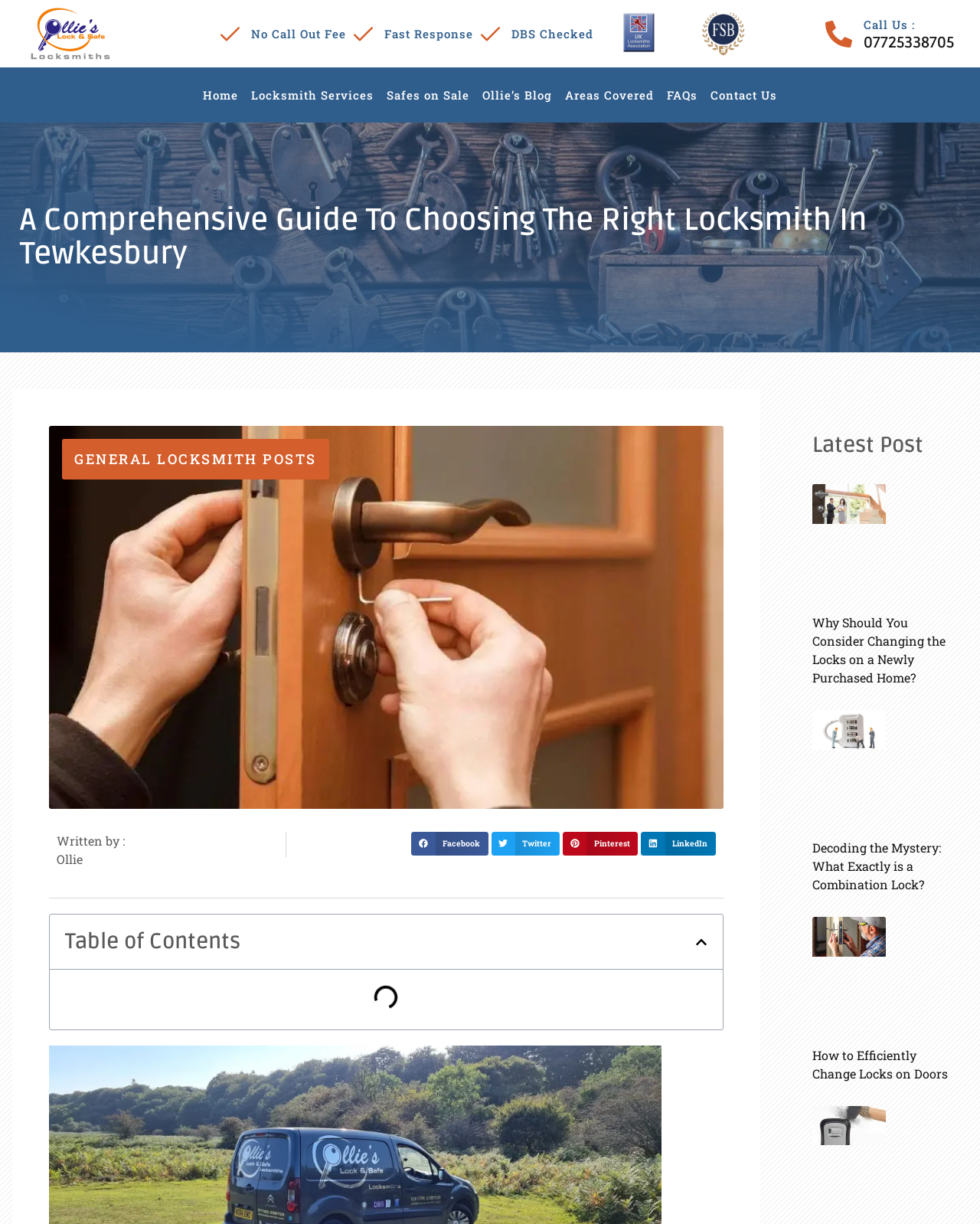What is the logo of Ollie's Lock & Safe Locksmiths?
Please answer the question with a detailed response using the information from the screenshot.

The logo of Ollie's Lock & Safe Locksmiths is a stylized text with a magnifying glass integrated into the letter 'o', which can be found at the top left corner of the webpage.